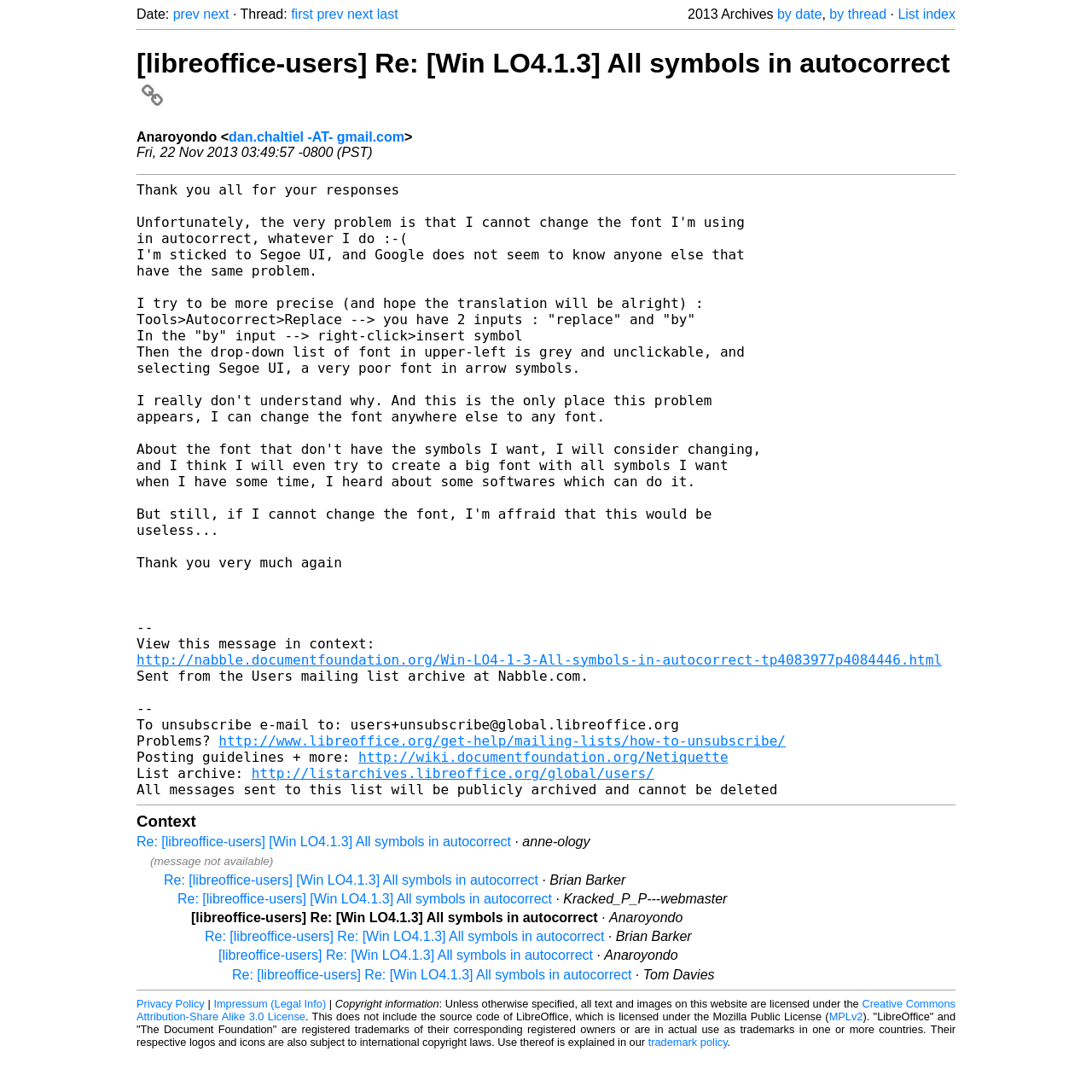Identify the primary heading of the webpage and provide its text.

[libreoffice-users] Re: [Win LO4.1.3] All symbols in autocorrect